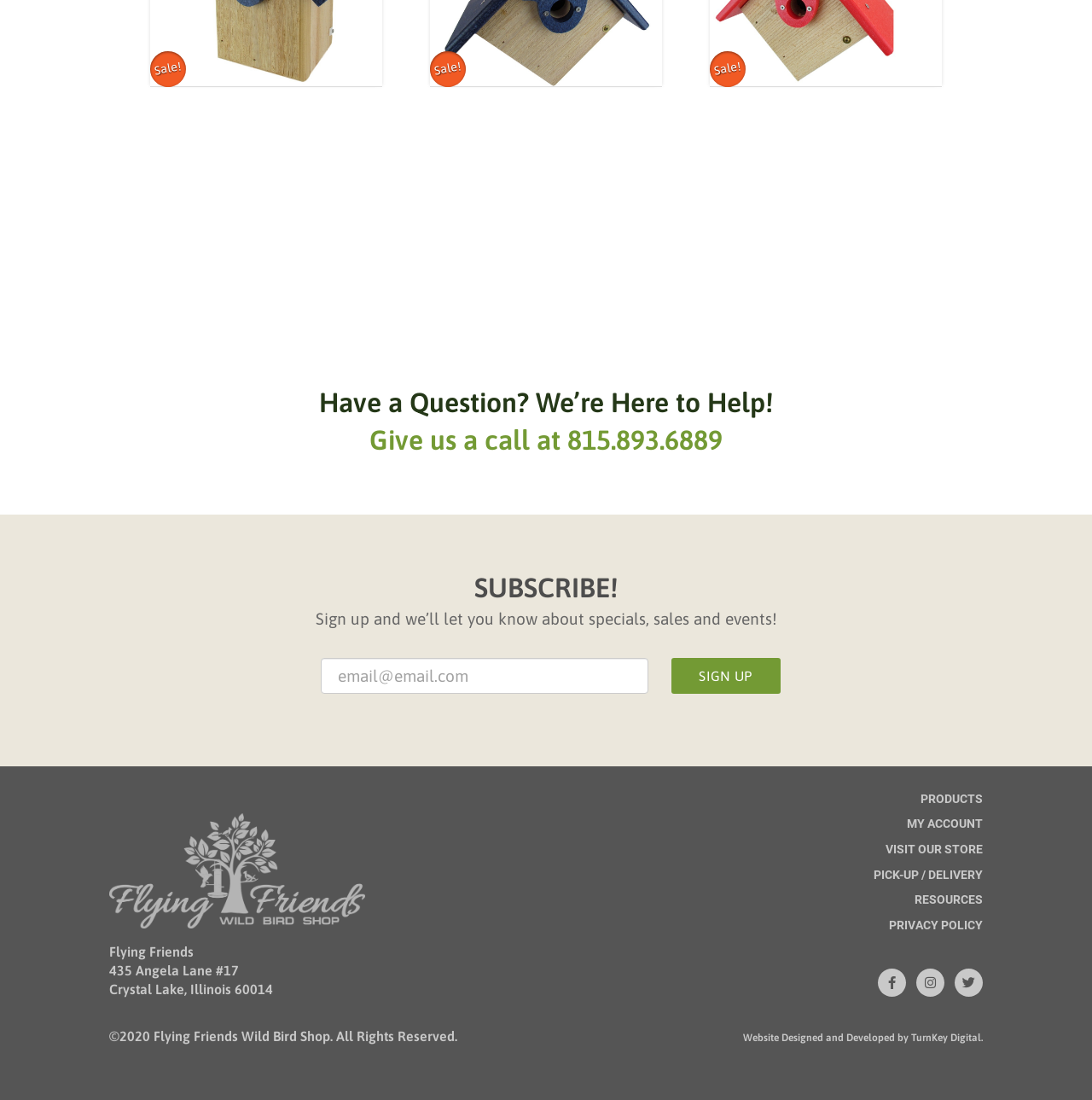Pinpoint the bounding box coordinates for the area that should be clicked to perform the following instruction: "Call the phone number".

[0.338, 0.386, 0.662, 0.415]